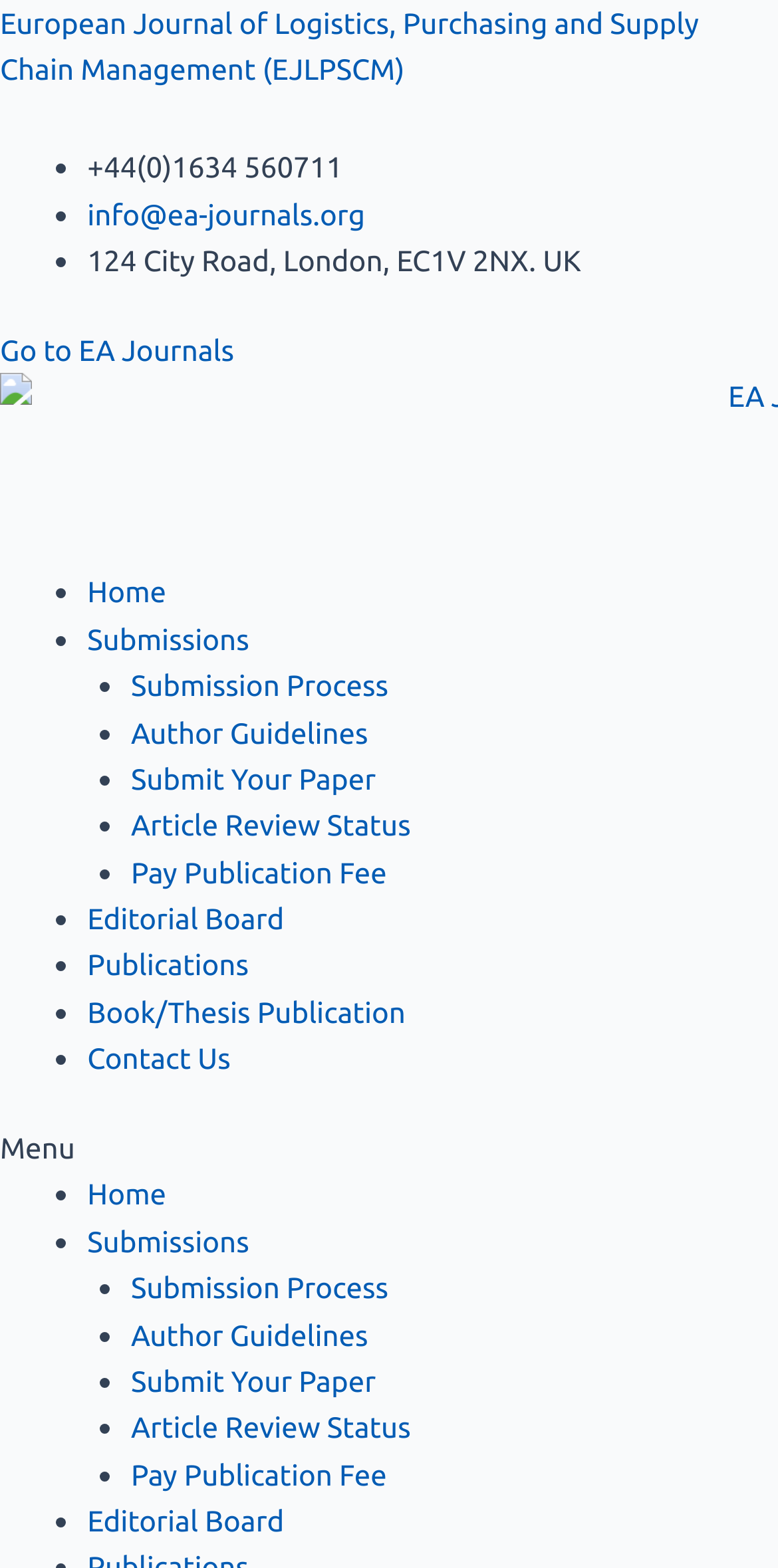Based on the image, give a detailed response to the question: What is the last menu item?

I looked at the list of menu items and found that the last one is 'Contact Us'.